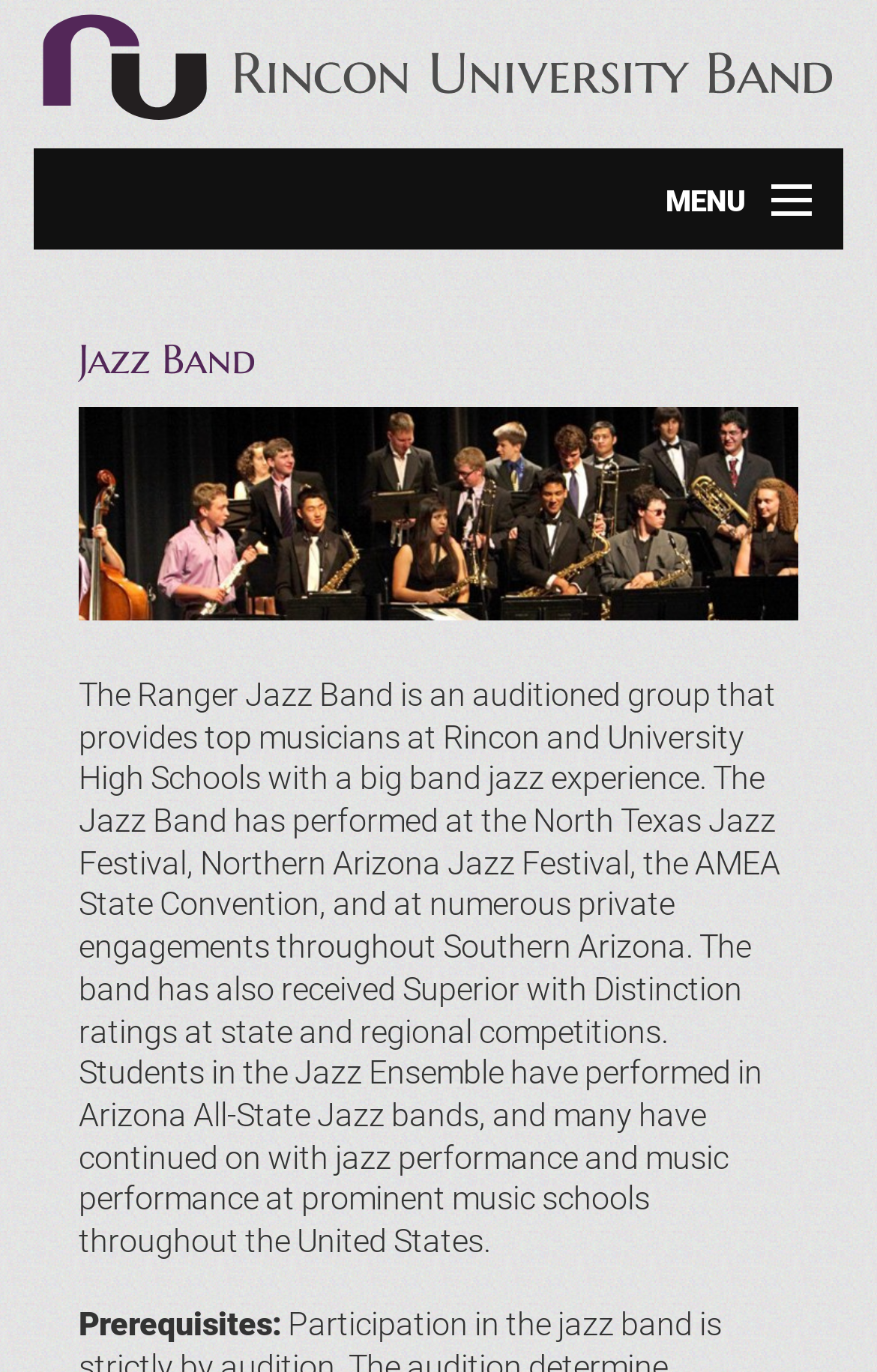Generate a comprehensive description of the webpage.

The webpage is about the Ranger Jazz Band, a group that provides a big band jazz experience for top musicians at Rincon and University High Schools. At the top of the page, there is a banner with a logo image and a link. Below the banner, there is a menu section with 9 links, including "Home", "Contact", "Calendar", and others, aligned vertically on the left side of the page.

To the right of the menu, there is a heading "Jazz Band" followed by an image. Below the image, there is a paragraph of text that describes the Jazz Band's performances and achievements, including festivals, competitions, and student accomplishments.

Further down the page, there is a section with a single line of text "Prerequisites:".

The overall layout of the page is organized, with clear headings and concise text, making it easy to navigate and read.